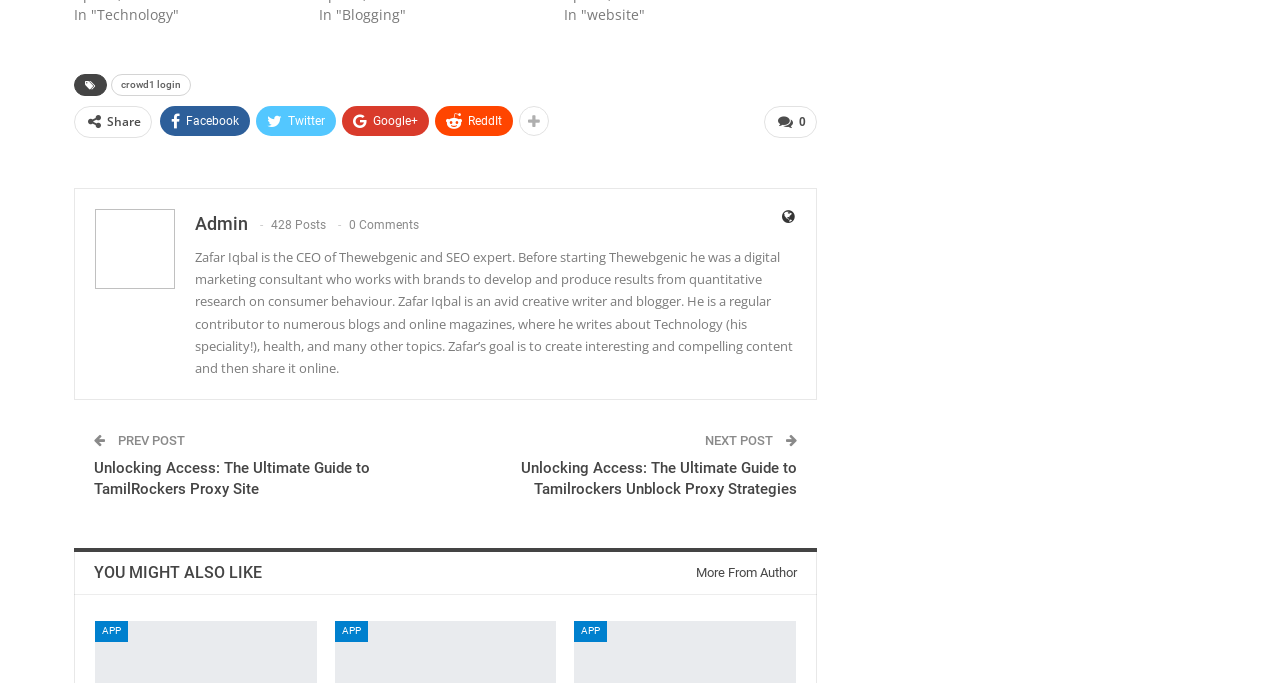Please pinpoint the bounding box coordinates for the region I should click to adhere to this instruction: "visit admin page".

[0.152, 0.311, 0.194, 0.342]